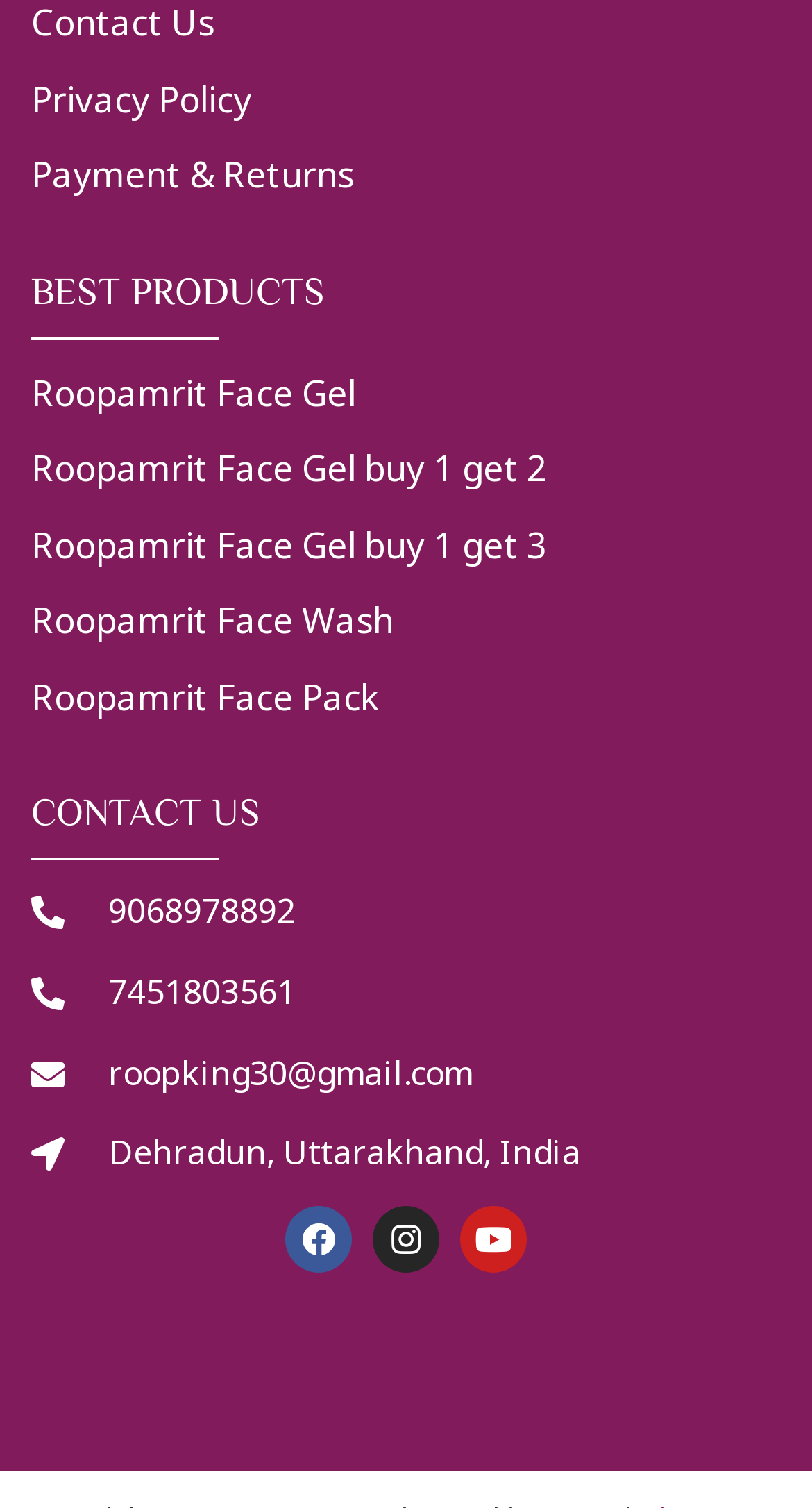Find the bounding box coordinates of the clickable region needed to perform the following instruction: "Visit Facebook page". The coordinates should be provided as four float numbers between 0 and 1, i.e., [left, top, right, bottom].

[0.351, 0.8, 0.433, 0.844]